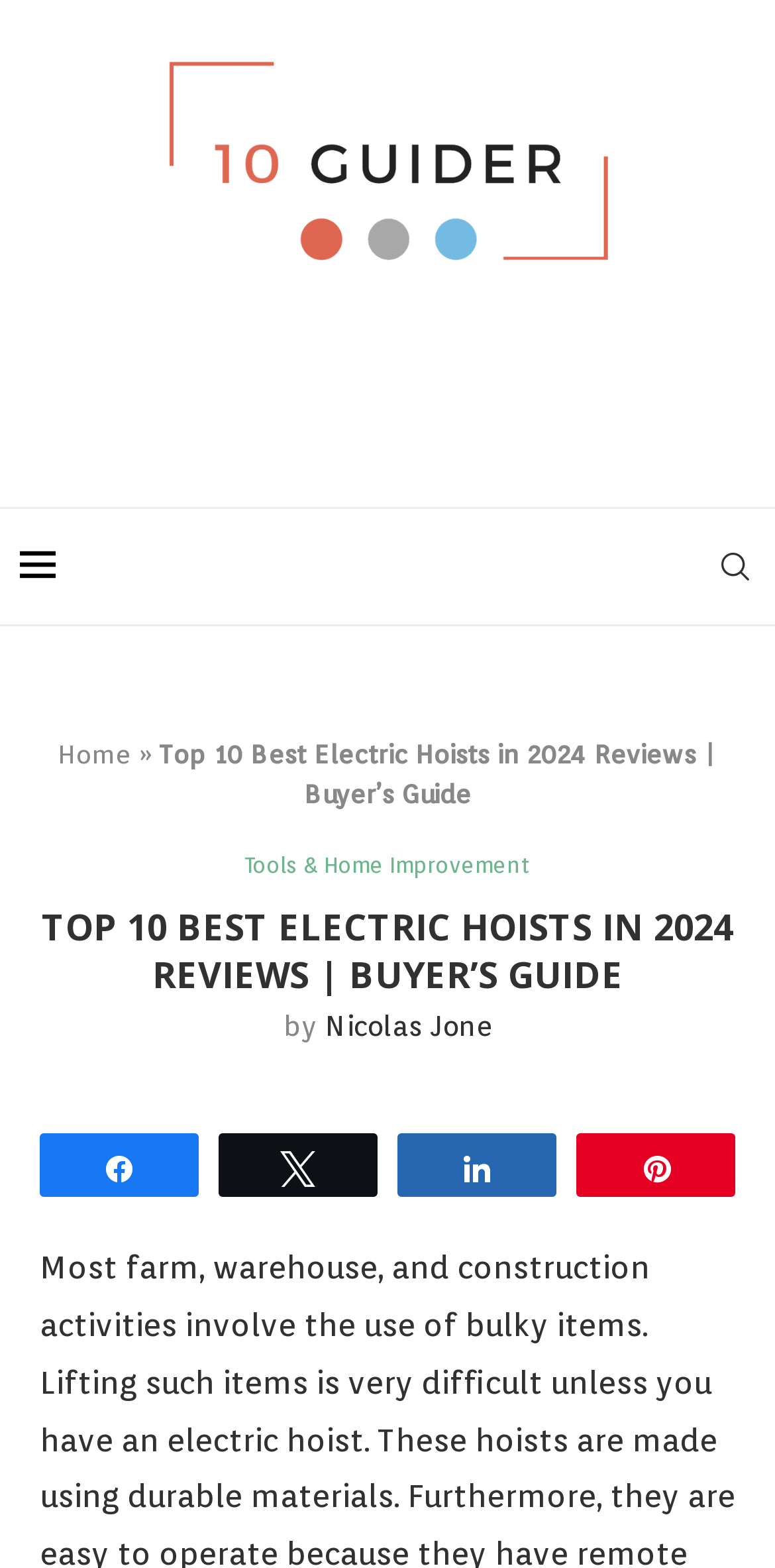What is the category of products reviewed on this webpage?
Examine the screenshot and reply with a single word or phrase.

Tools & Home Improvement